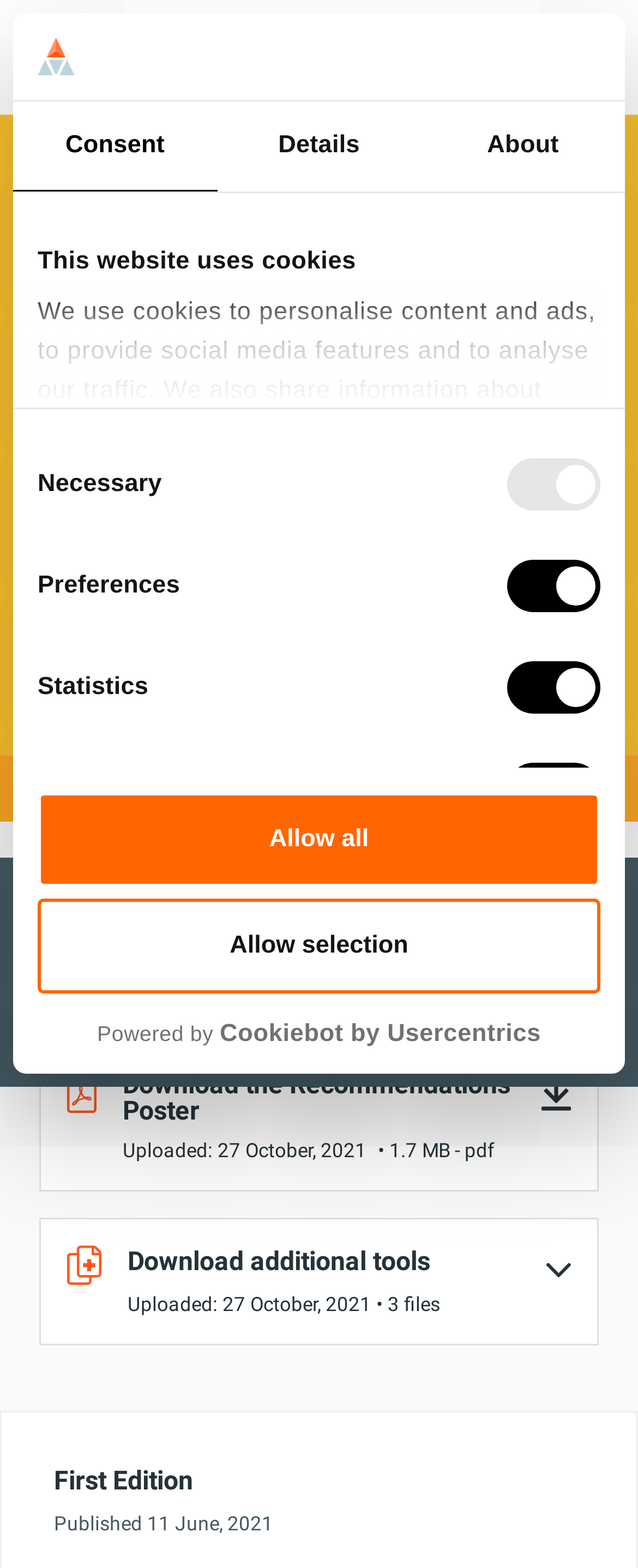What is the format of the 'Guidance Report'?
Deliver a detailed and extensive answer to the question.

I found the answer by looking at the 'Download the Guidance Report' section, where the file format is specified as PDF.